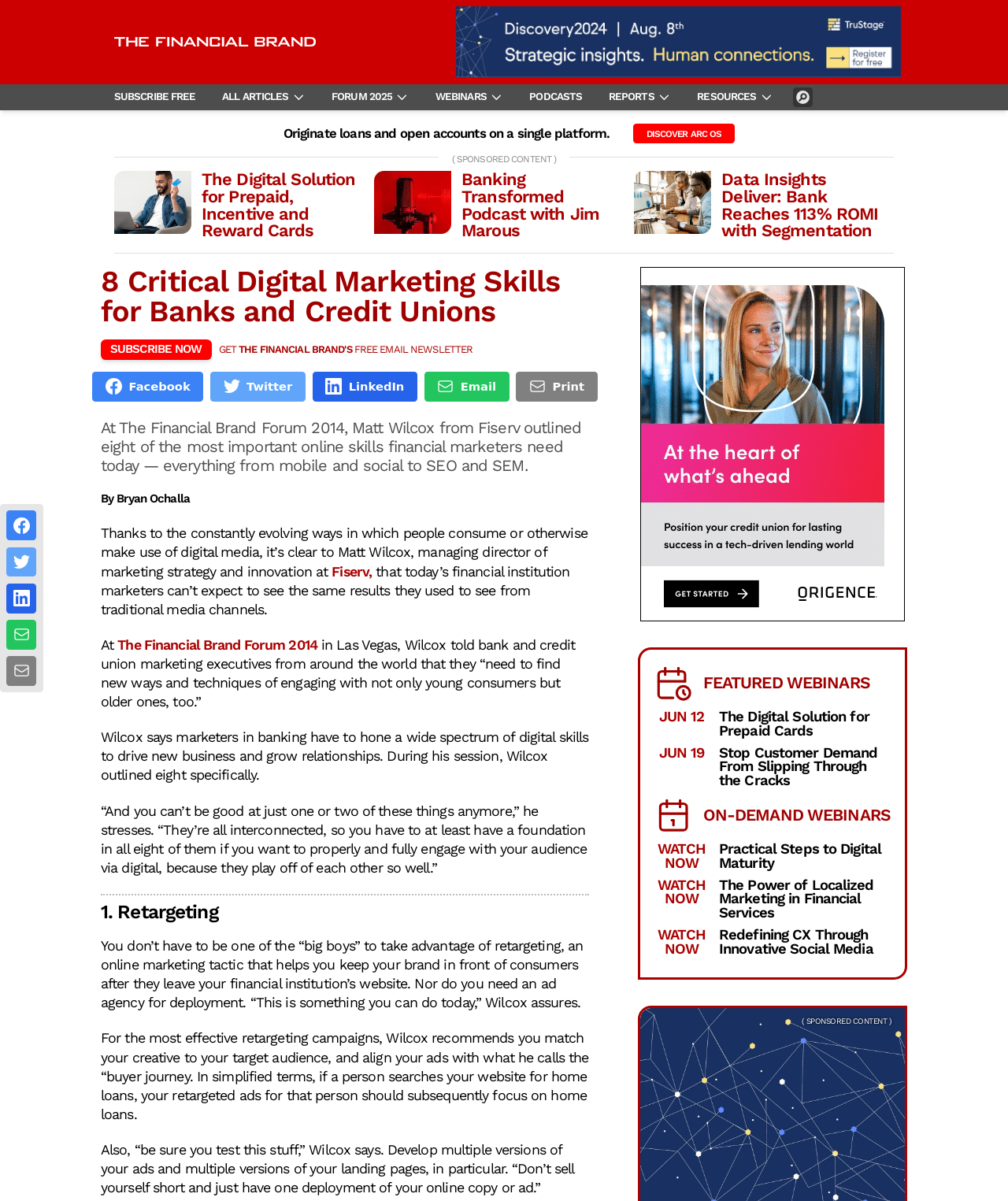What is the first digital marketing skill mentioned?
Please analyze the image and answer the question with as much detail as possible.

I found the answer by reading the text, which outlines eight digital marketing skills, with retargeting being the first one mentioned.